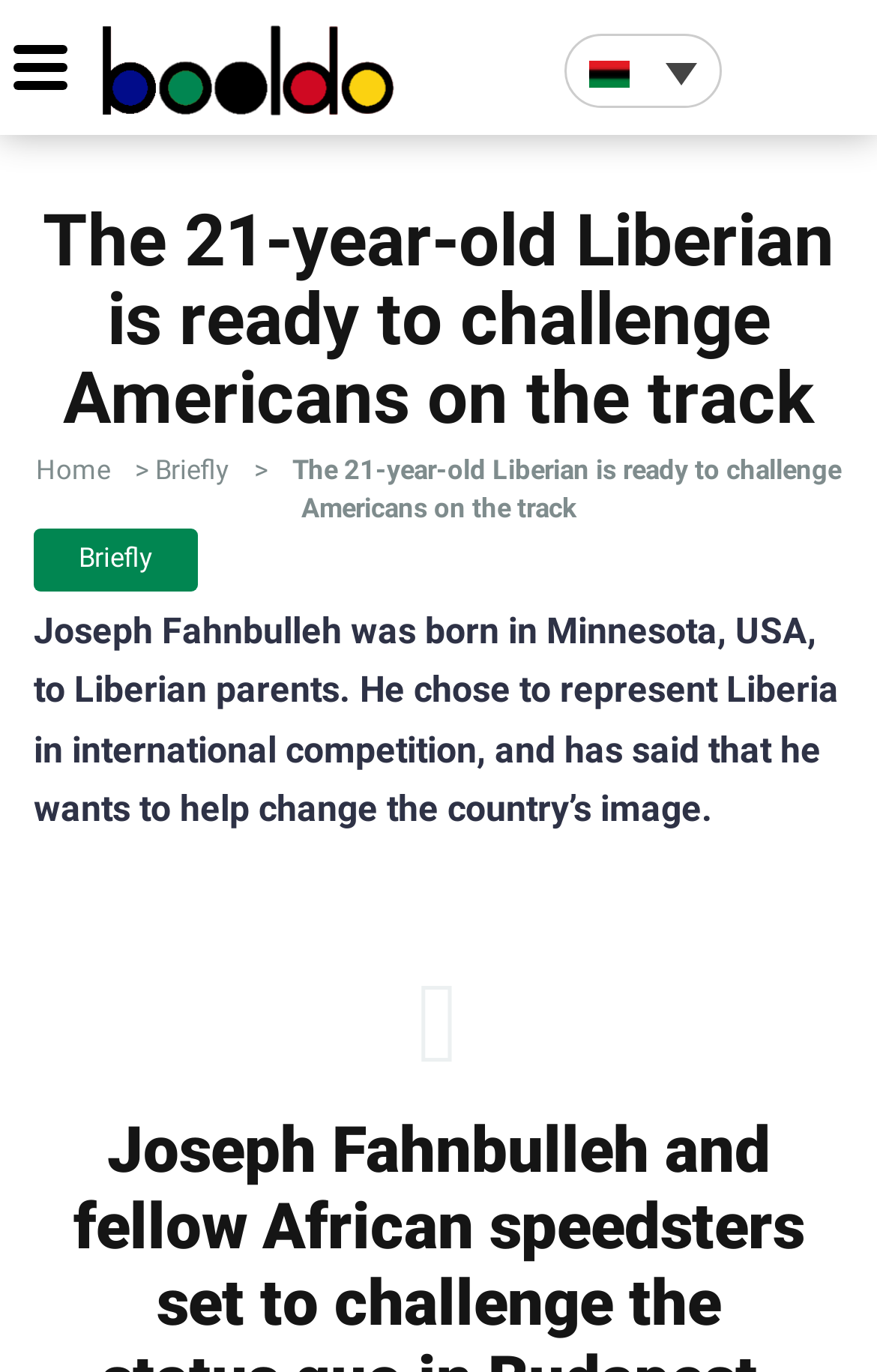Produce an extensive caption that describes everything on the webpage.

The webpage is about Joseph Fahnbulleh, a 21-year-old Liberian-American sprint star, who is ready to challenge America's dominance on the track. At the top left of the page, there is a link to "Booldo" accompanied by an image with the same name. Below this, there is a heading that summarizes the main topic of the page, which is Joseph Fahnbulleh's challenge to American sprinters.

On the top right, there is a navigation menu with links to "Home" and "Briefly", separated by a greater-than symbol. Below this menu, there is a repeated heading that summarizes the main topic, followed by a paragraph of text that provides more information about Joseph Fahnbulleh. The text explains that he was born in Minnesota to Liberian parents and has chosen to represent Liberia in international competitions, with the goal of changing the country's image.

There is another link to "Briefly" at the top left, below the initial "Booldo" link and image. Overall, the page has a simple layout with a focus on the main topic of Joseph Fahnbulleh's athletic career and his goals.